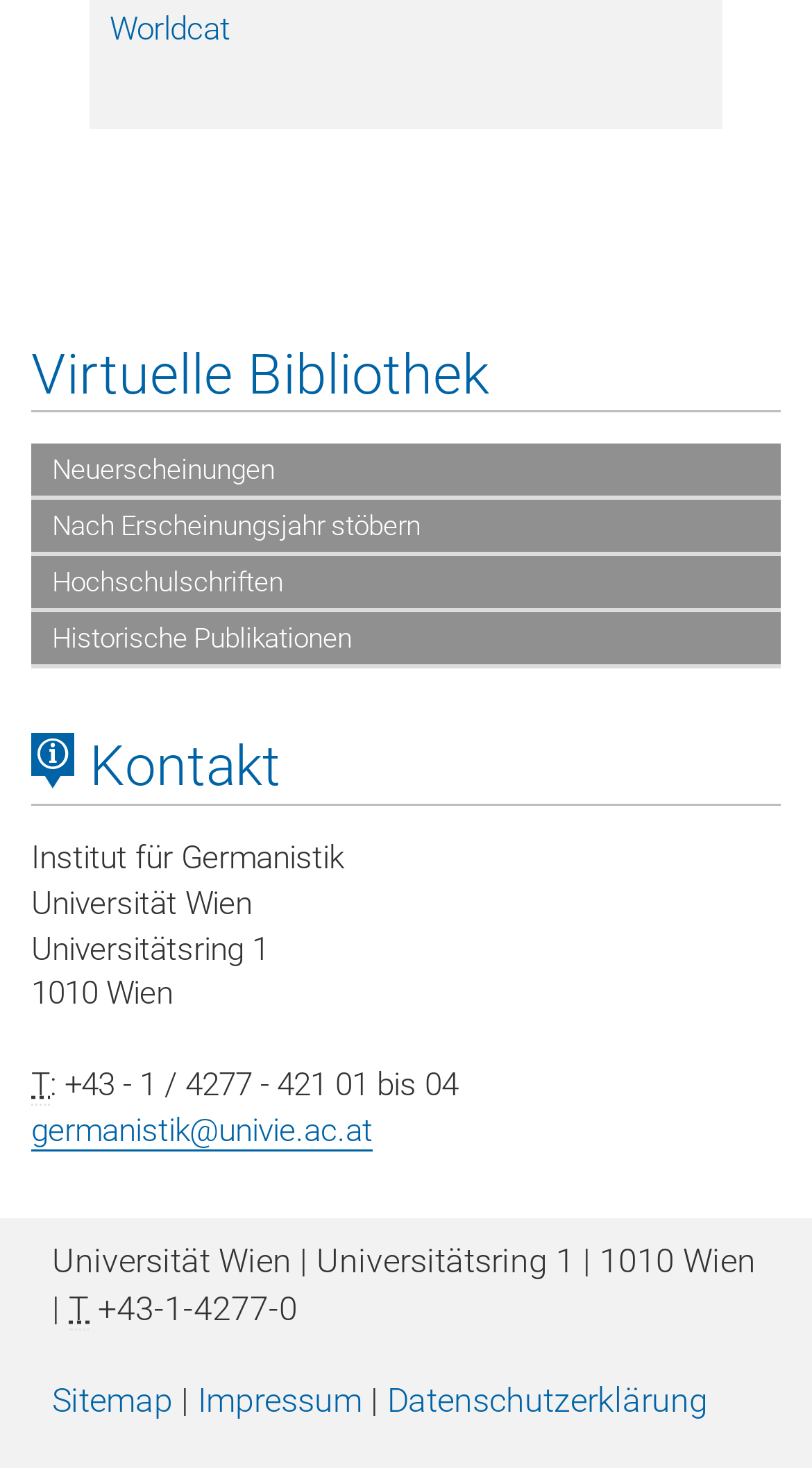What is the link to the email address?
Using the image as a reference, answer the question with a short word or phrase.

germanistik@univie.ac.at